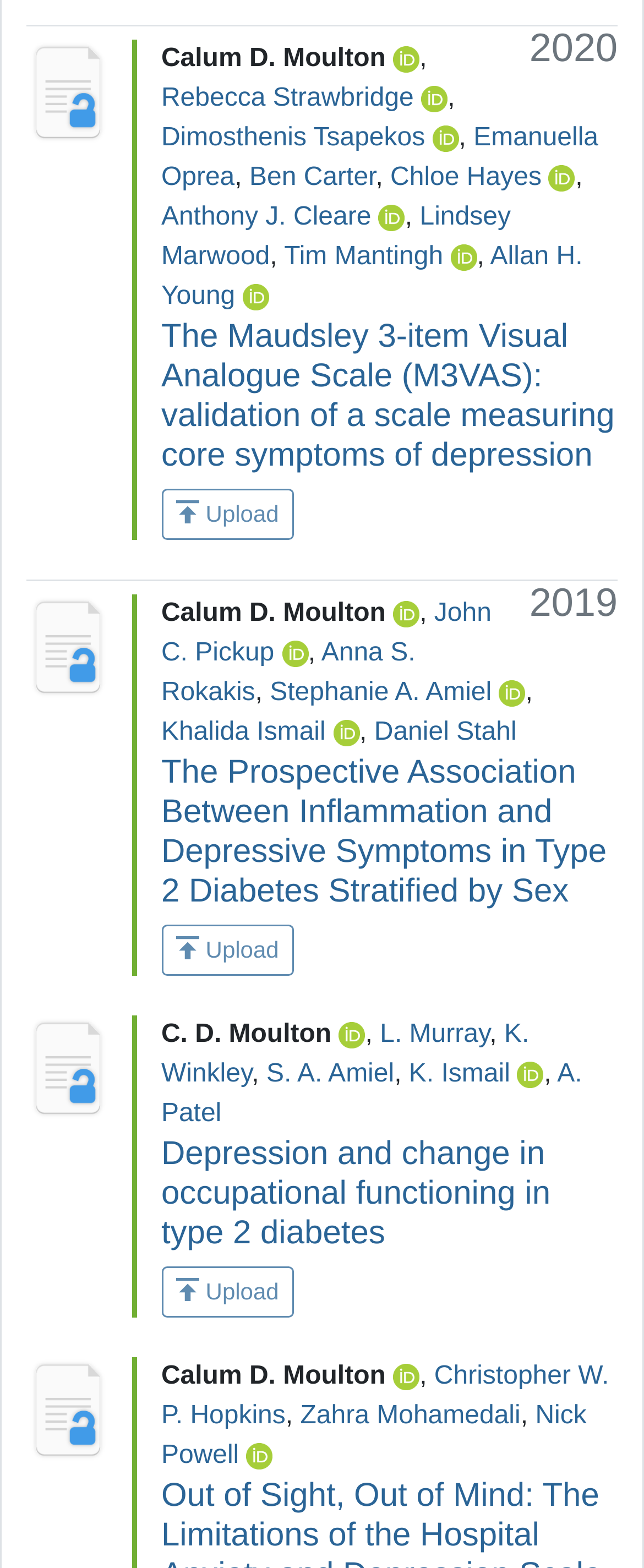Specify the bounding box coordinates of the element's area that should be clicked to execute the given instruction: "Check the ORCID of Rebecca Strawbridge". The coordinates should be four float numbers between 0 and 1, i.e., [left, top, right, bottom].

[0.643, 0.054, 0.695, 0.071]